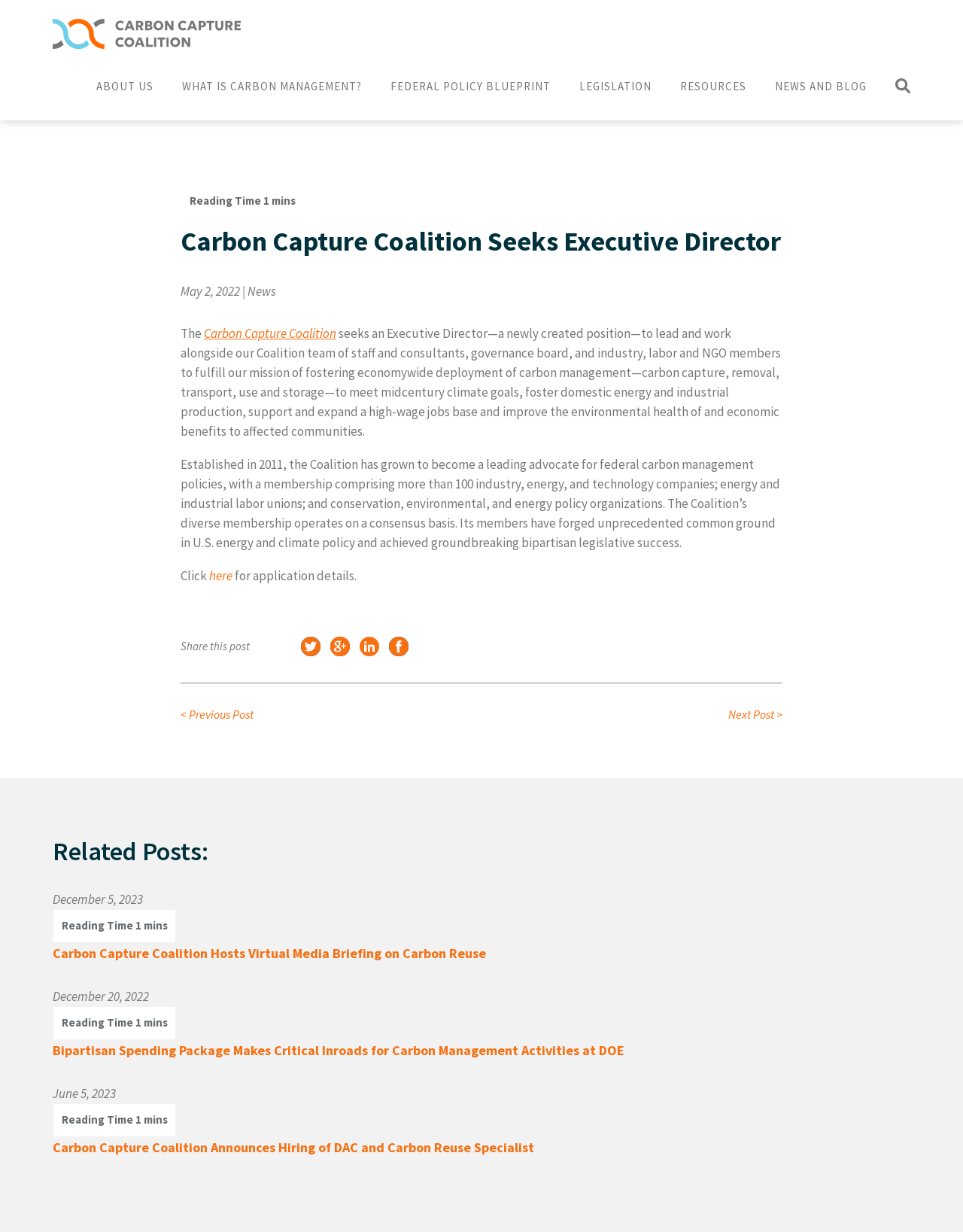Please locate and generate the primary heading on this webpage.

  
Carbon Capture Coalition Seeks Executive Director